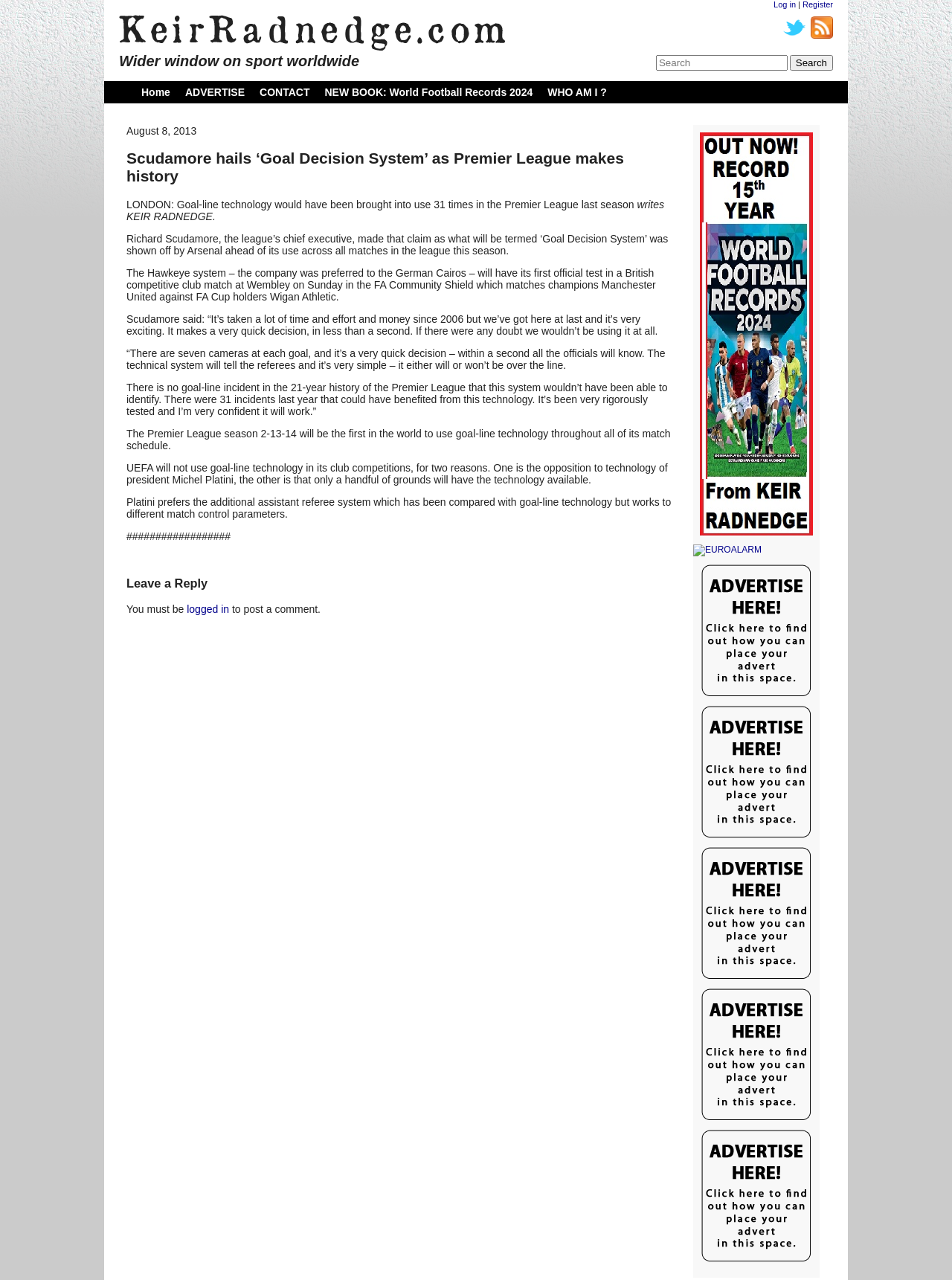Please determine the bounding box coordinates of the element's region to click in order to carry out the following instruction: "Register for an account". The coordinates should be four float numbers between 0 and 1, i.e., [left, top, right, bottom].

[0.843, 0.0, 0.875, 0.007]